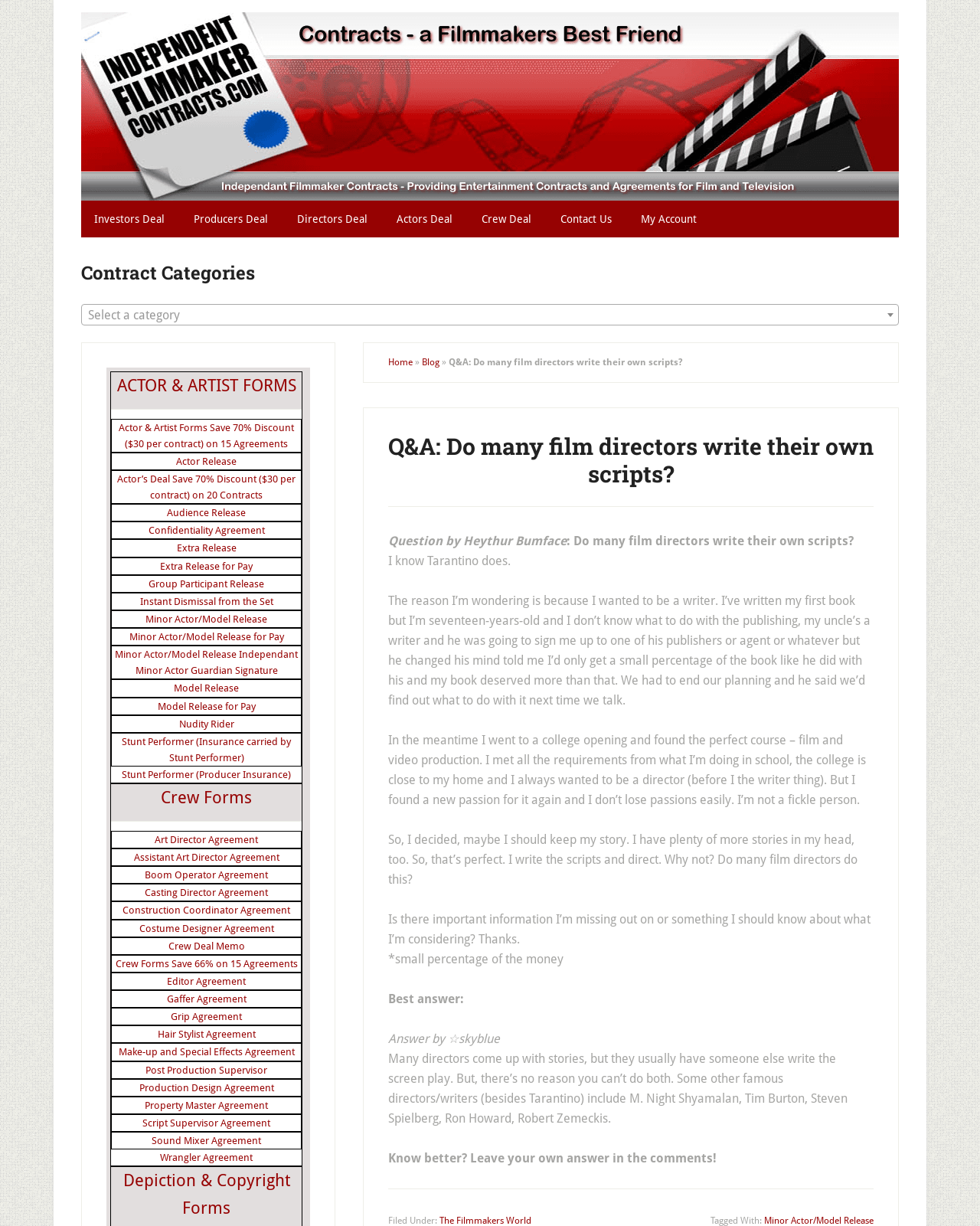Describe every aspect of the webpage comprehensively.

This webpage is a Q&A forum where users can ask and answer questions related to film directing and writing. The page is divided into several sections. At the top, there is a navigation bar with links to various categories, including "Independent Filmmaker Contracts," "Investors Deal," "Producers Deal," "Directors Deal," "Actors Deal," "Crew Deal," and "Contact Us." Below the navigation bar, there is a heading that reads "Contract Categories" with a dropdown menu to select a category.

The main content of the page is a question asked by a user named Heythur Bumface, who is wondering if many film directors write their own scripts. The user shares their personal experience of wanting to be a writer and director and asks for advice. The question is followed by an answer from a user named ☆skyblue, who provides information about famous directors who write their own scripts.

On the right side of the page, there are several links to various film-related contracts and forms, including actor and artist forms, crew forms, and depiction and copyright forms. These links are organized into categories, such as "Actor & Artist Forms" and "Crew Forms," and each category has multiple links to specific contracts and forms.

At the bottom of the page, there are more links to contracts and forms, including "Art Director Agreement," "Assistant Art Director Agreement," and "Wrangler Agreement." Overall, the page appears to be a resource for filmmakers and writers, providing access to various contracts and forms related to the film industry.